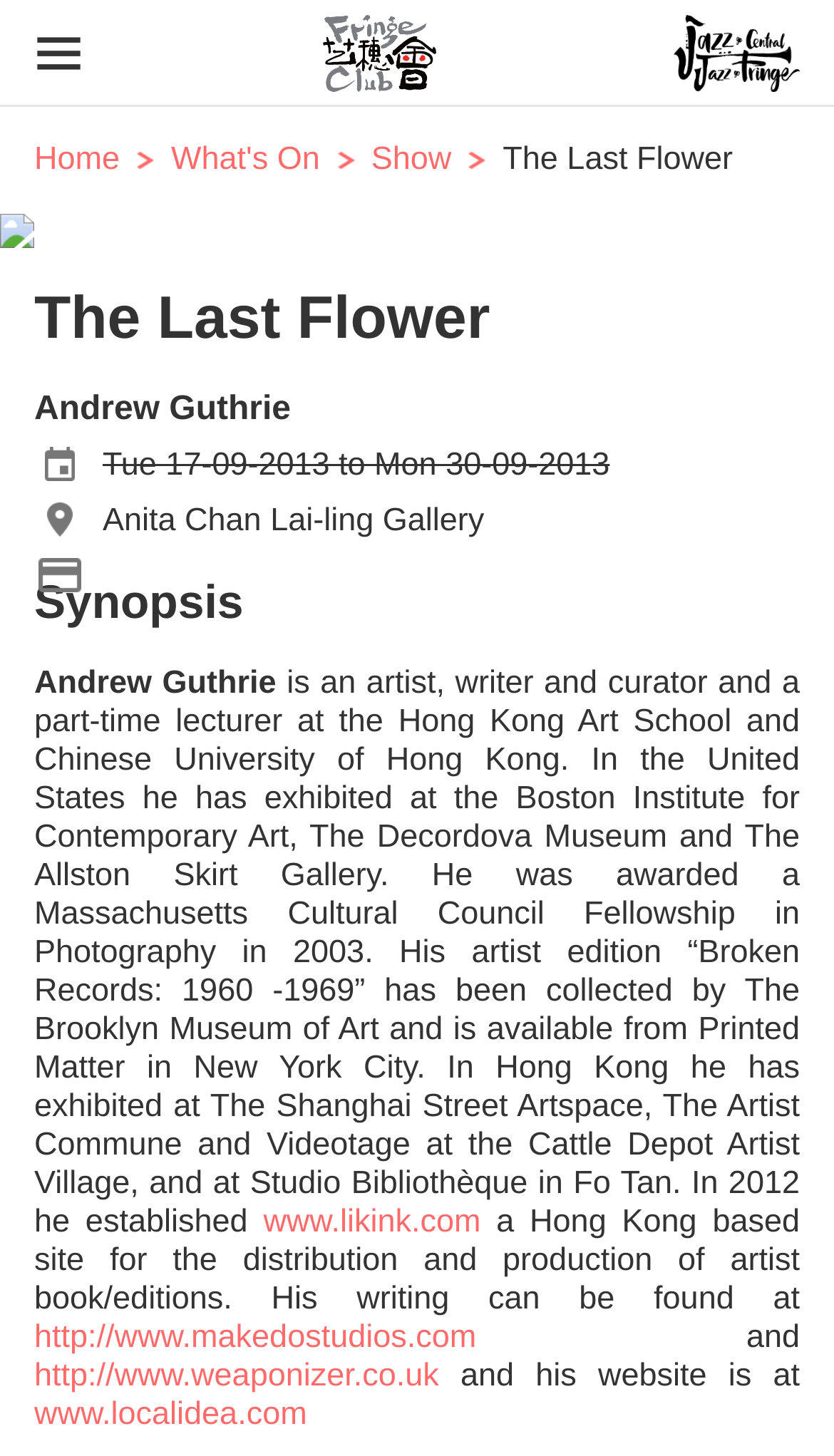Provide a brief response using a word or short phrase to this question:
What is the website of the artist?

www.localidea.com